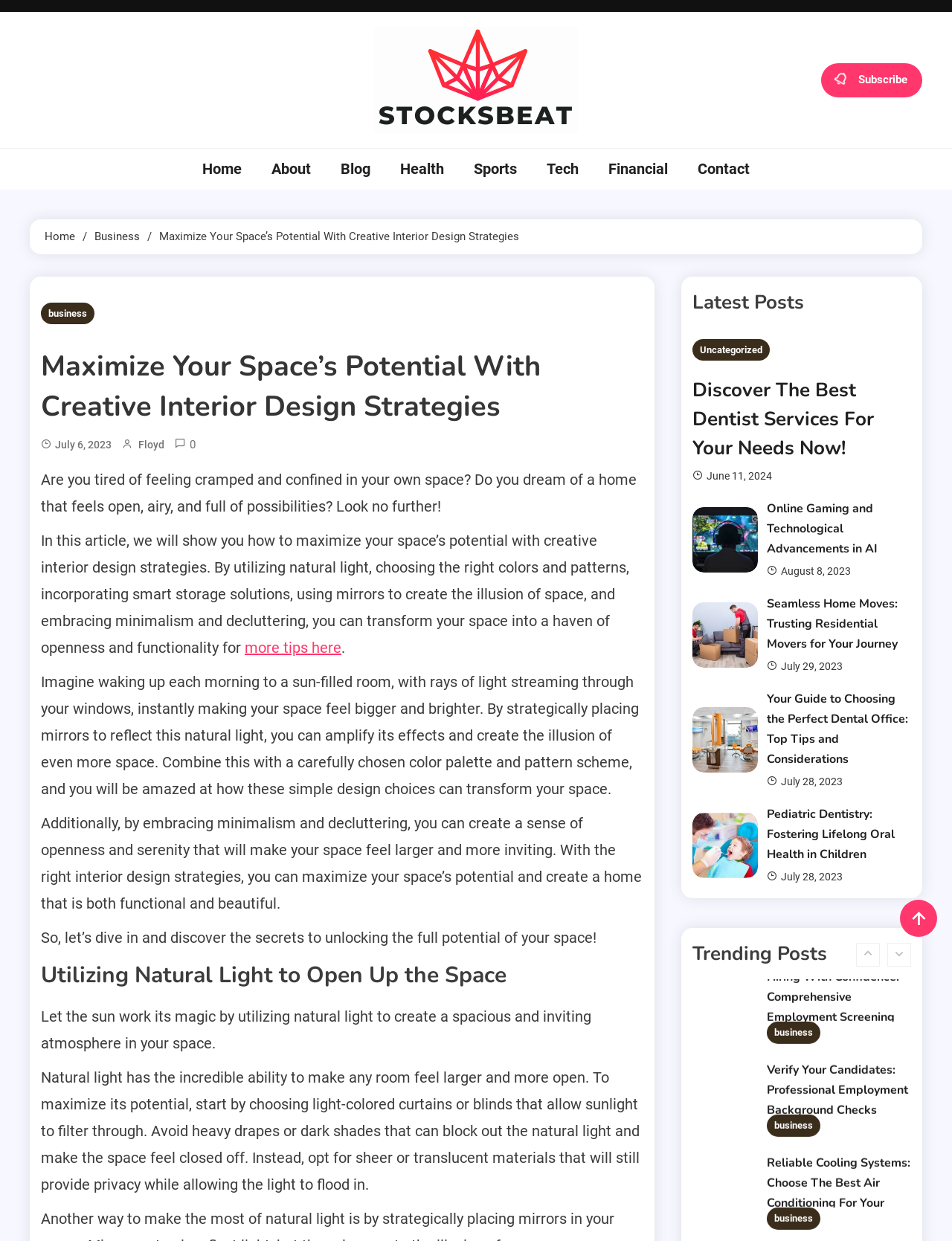From the given element description: "EH", find the bounding box for the UI element. Provide the coordinates as four float numbers between 0 and 1, in the order [left, top, right, bottom].

None